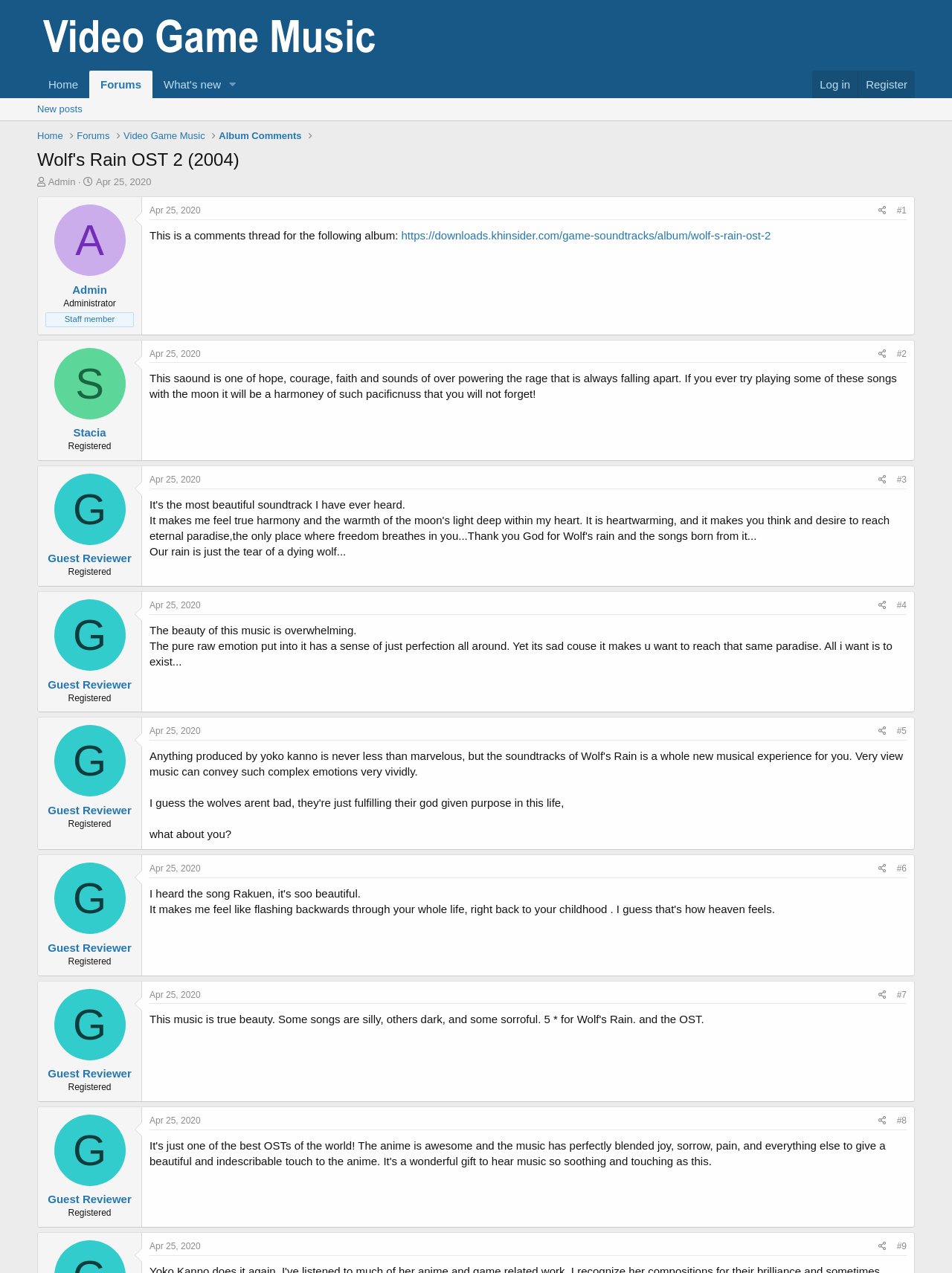How many comments are there in this thread?
Look at the image and respond with a single word or a short phrase.

4